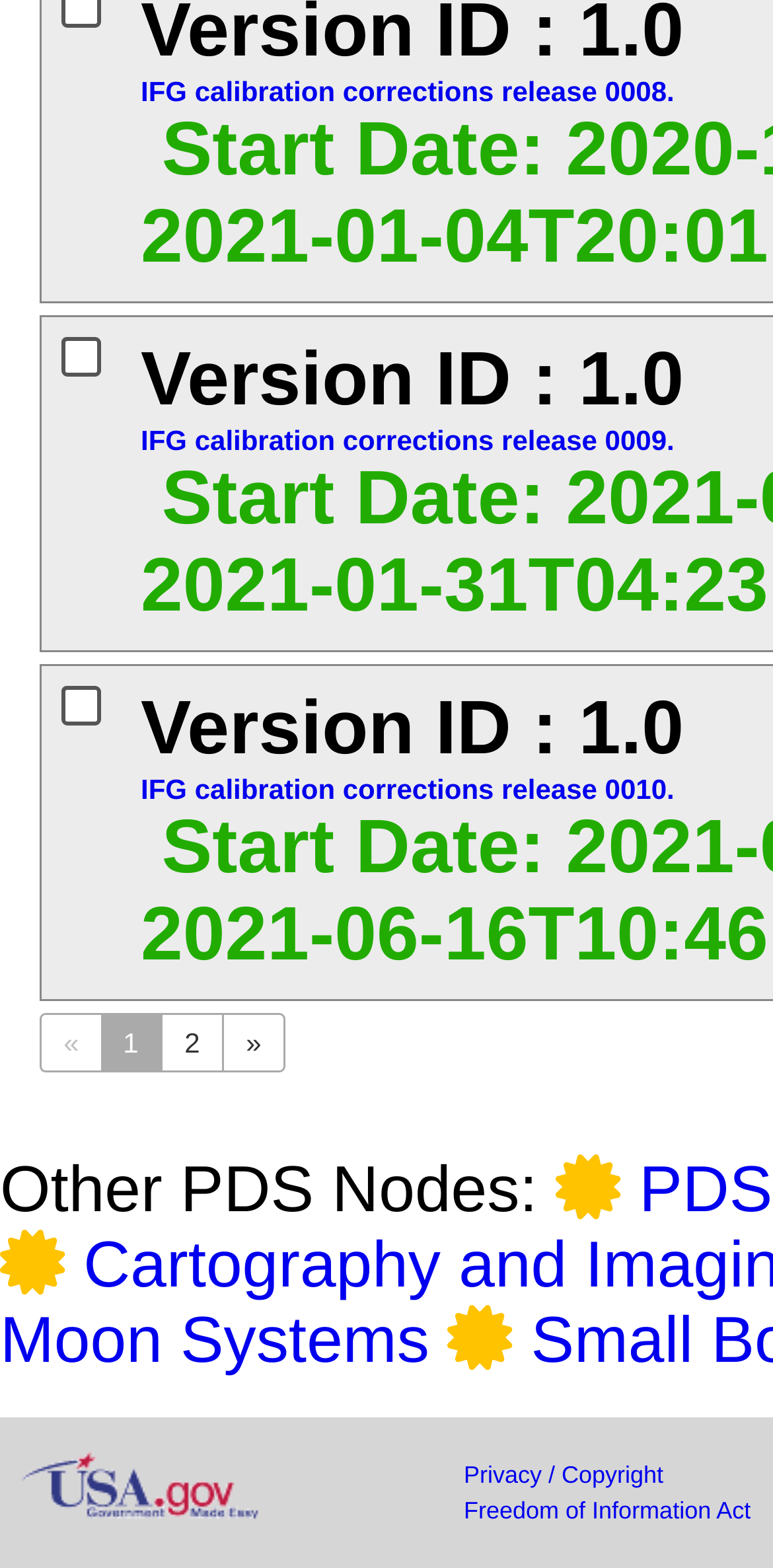Please find the bounding box coordinates of the clickable region needed to complete the following instruction: "Click on the link to IFG calibration corrections release 0008". The bounding box coordinates must consist of four float numbers between 0 and 1, i.e., [left, top, right, bottom].

[0.182, 0.049, 0.872, 0.069]